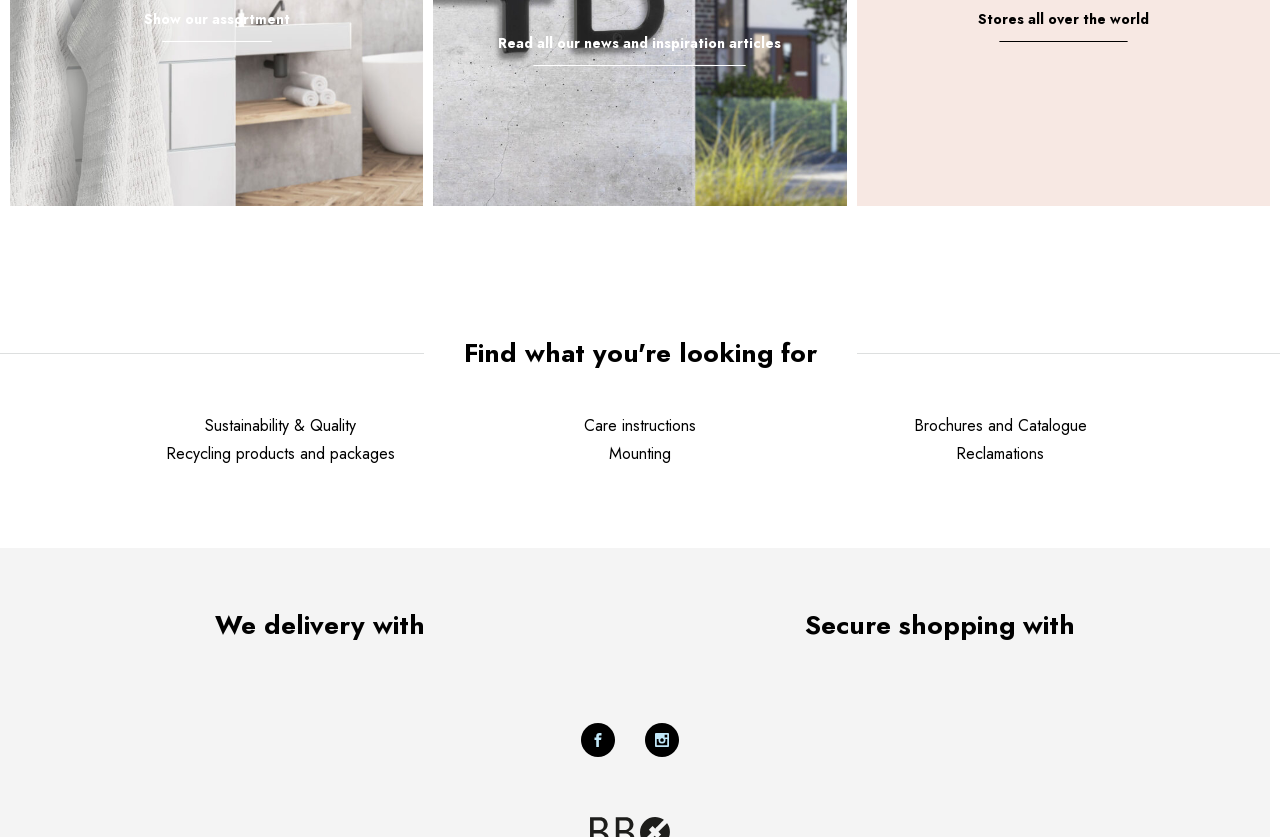Please locate the bounding box coordinates of the element that needs to be clicked to achieve the following instruction: "Learn about Sustainability & Quality". The coordinates should be four float numbers between 0 and 1, i.e., [left, top, right, bottom].

[0.16, 0.494, 0.278, 0.522]